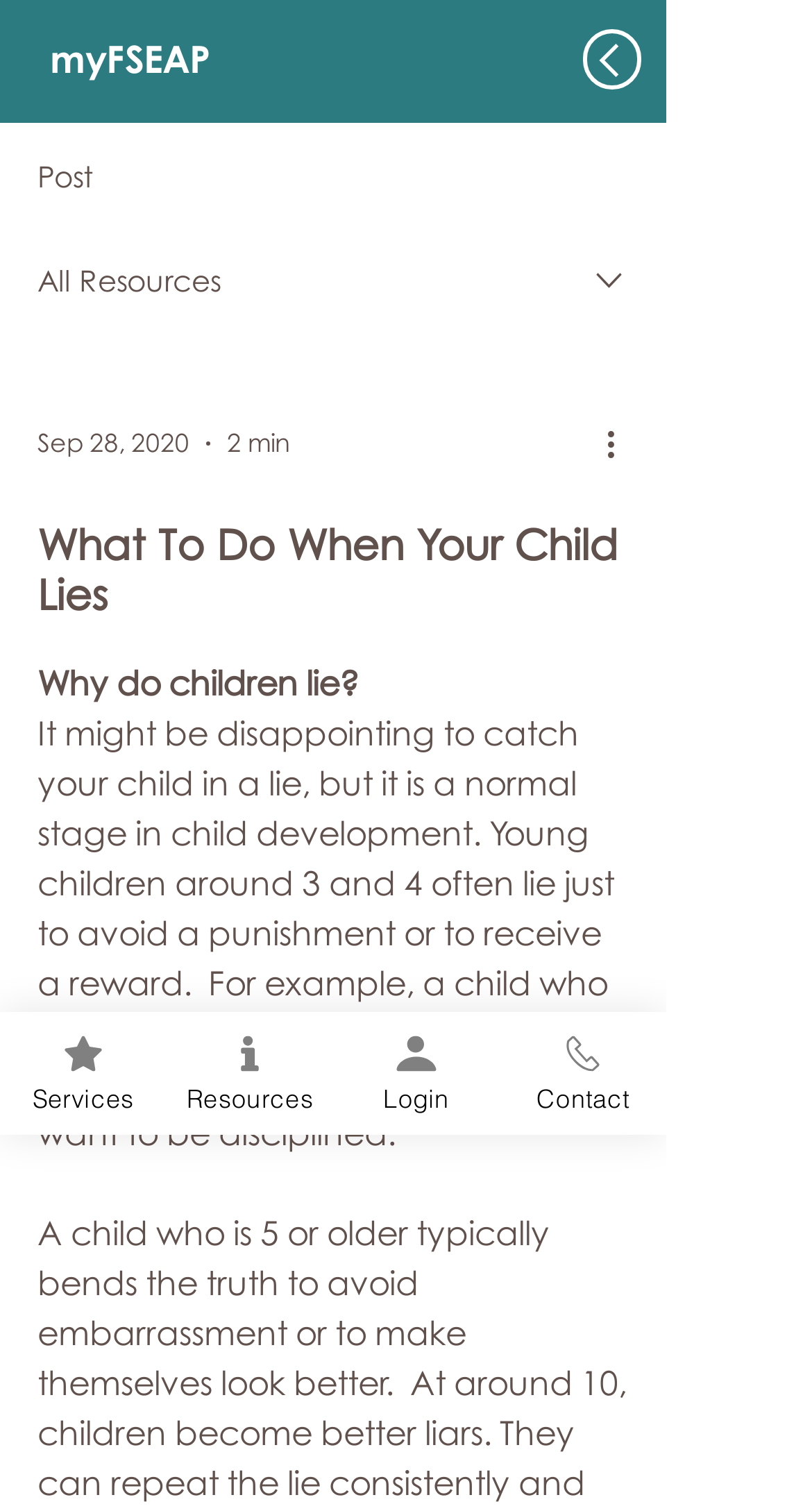Determine the bounding box coordinates for the clickable element to execute this instruction: "Click the 'More actions' button". Provide the coordinates as four float numbers between 0 and 1, i.e., [left, top, right, bottom].

[0.738, 0.277, 0.8, 0.31]